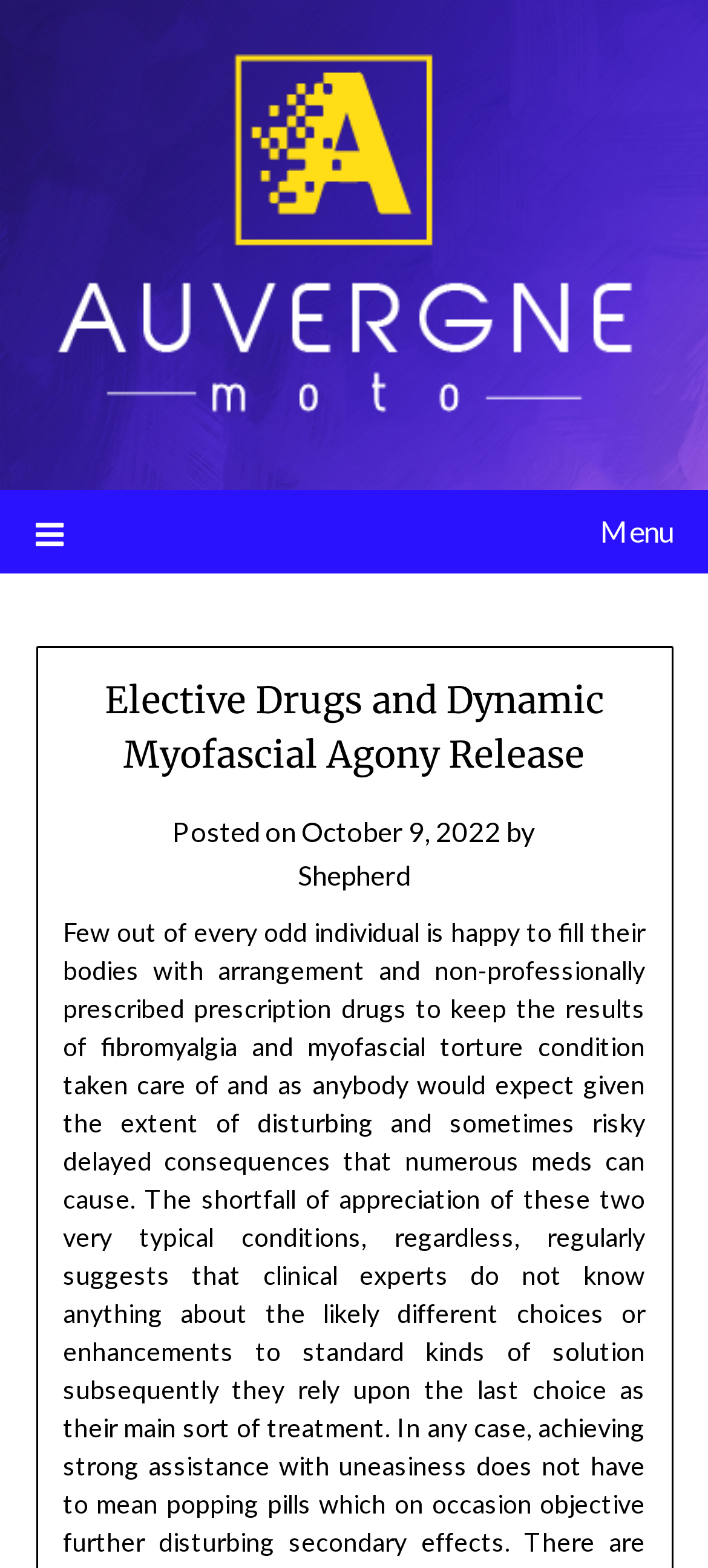Please provide the bounding box coordinate of the region that matches the element description: October 9, 2022October 12, 2022. Coordinates should be in the format (top-left x, top-left y, bottom-right x, bottom-right y) and all values should be between 0 and 1.

[0.426, 0.52, 0.708, 0.541]